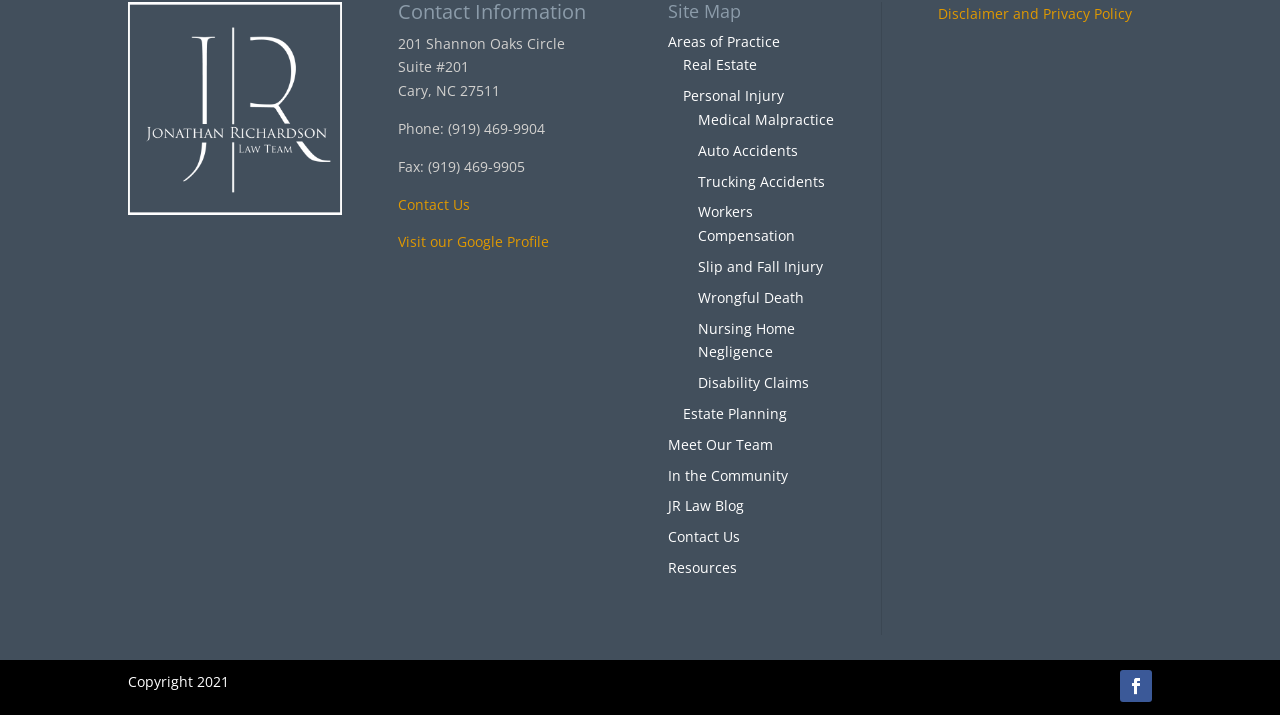Please determine the bounding box coordinates for the UI element described as: "Personal Injury".

[0.534, 0.121, 0.613, 0.147]